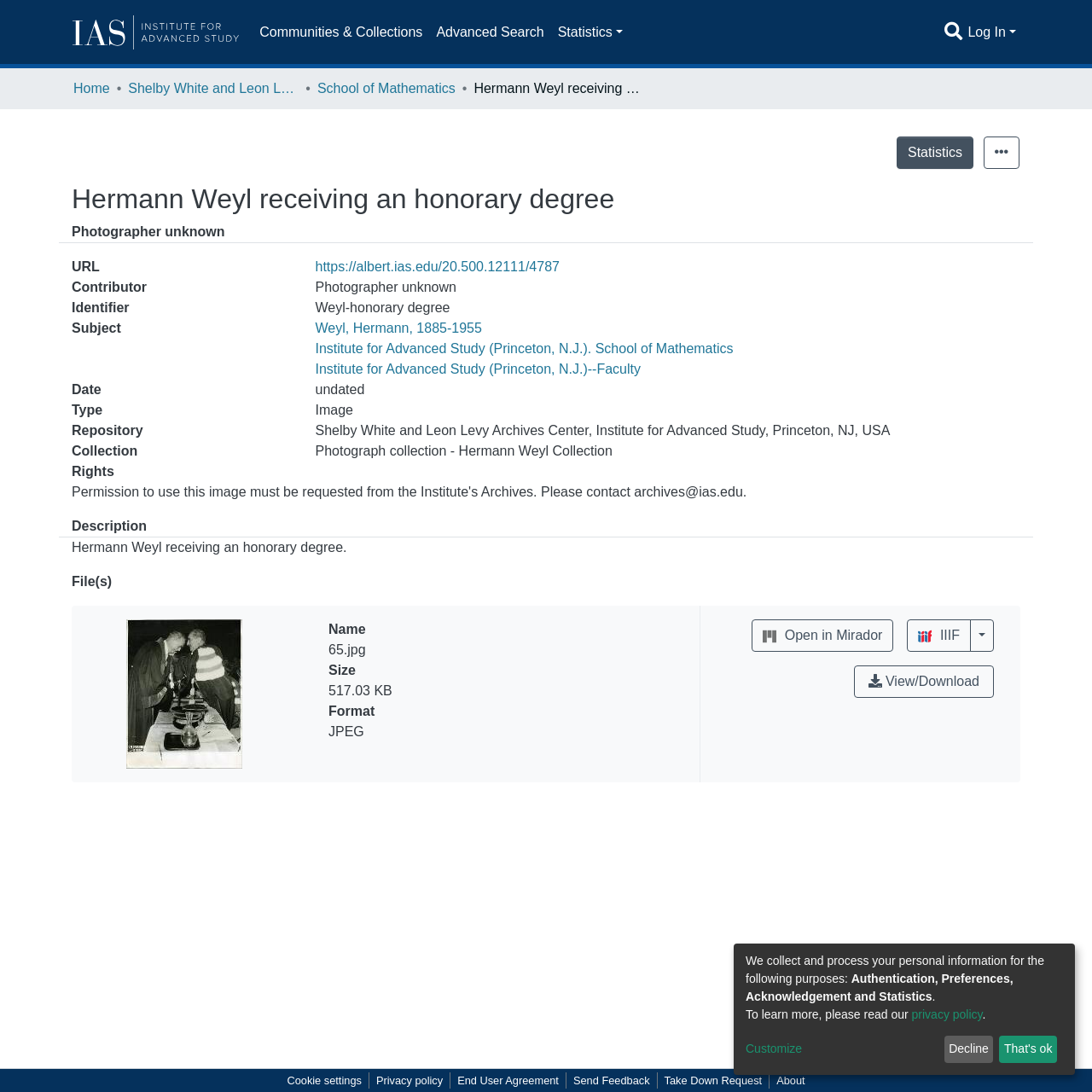Please identify the bounding box coordinates of the area that needs to be clicked to fulfill the following instruction: "Open image in Mirador."

[0.688, 0.567, 0.818, 0.597]